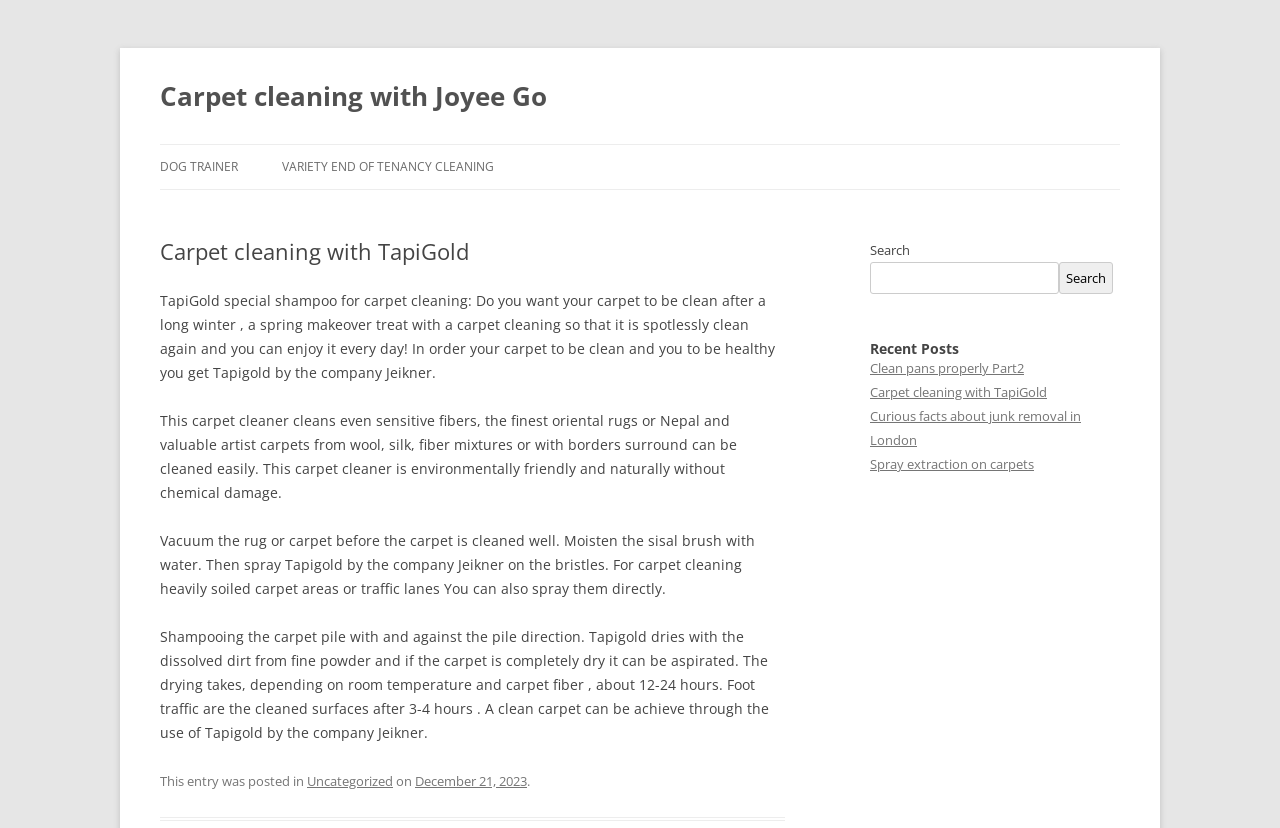Please locate the bounding box coordinates of the element's region that needs to be clicked to follow the instruction: "Search for something". The bounding box coordinates should be provided as four float numbers between 0 and 1, i.e., [left, top, right, bottom].

[0.827, 0.317, 0.87, 0.355]